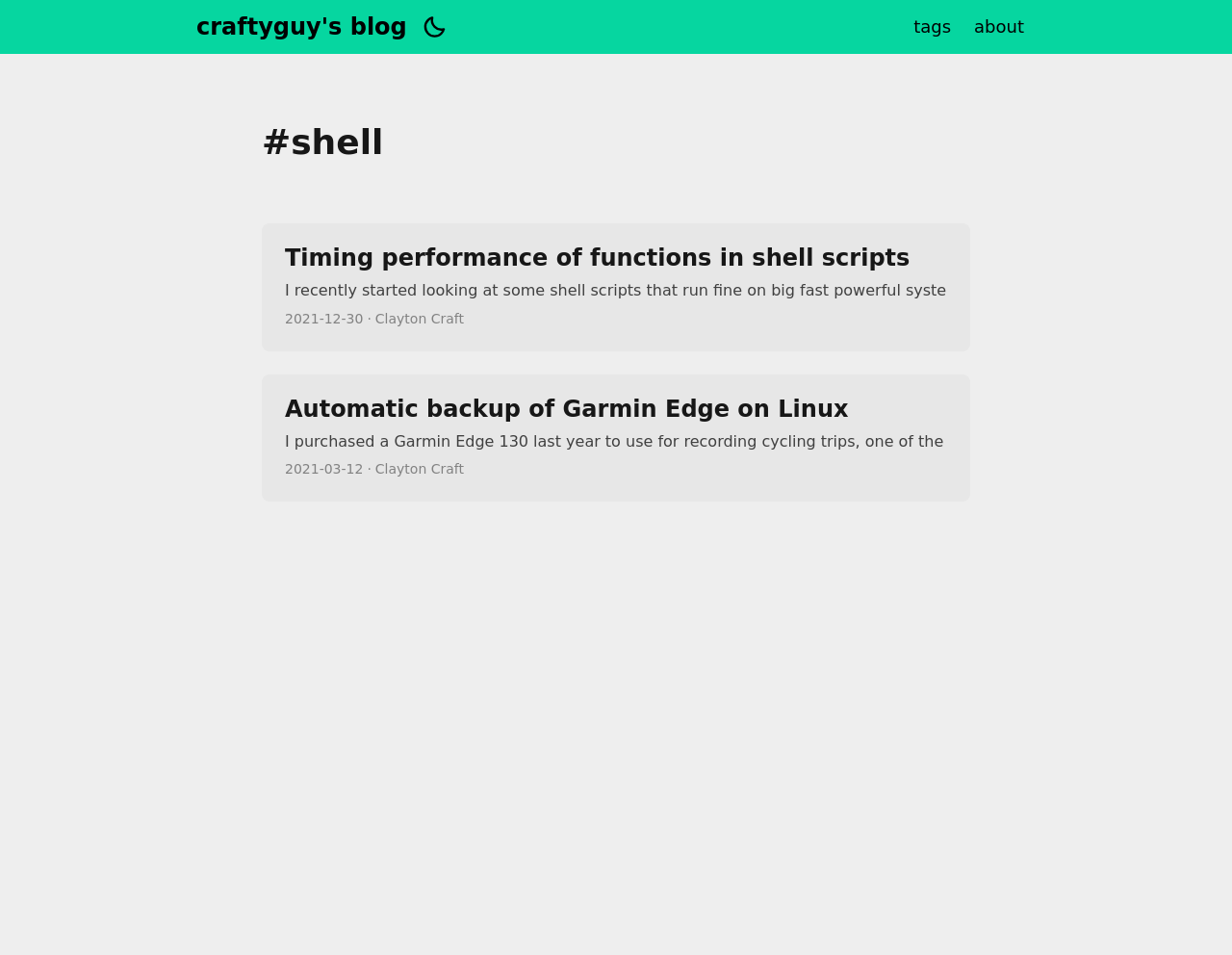How many blog posts are on the front page?
Identify the answer in the screenshot and reply with a single word or phrase.

2